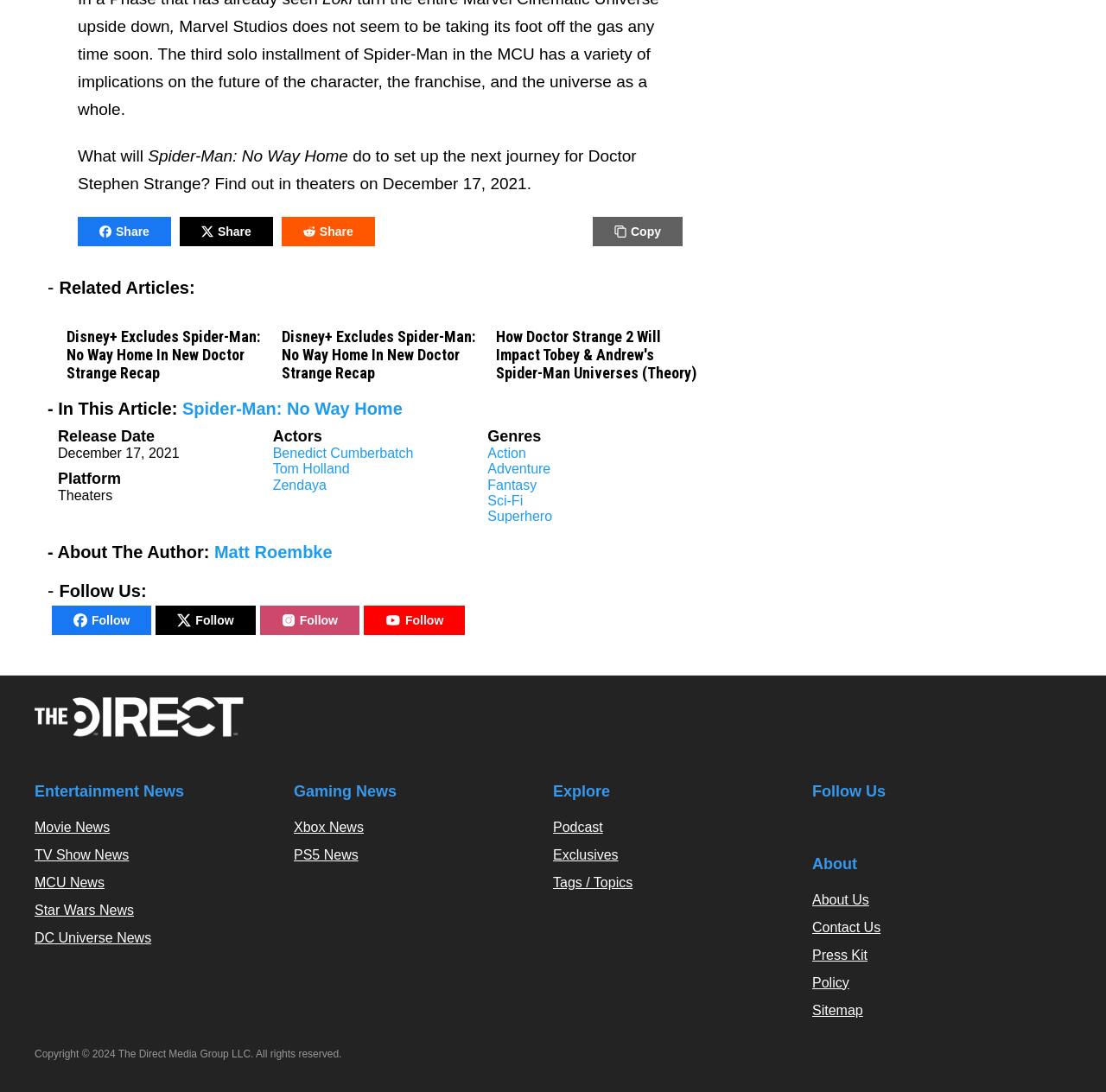What are the genres of the movie?
Kindly offer a detailed explanation using the data available in the image.

The genres of the movie can be found in the article's details section, where it is mentioned as 'Action', 'Adventure', 'Fantasy', 'Sci-Fi', and 'Superhero'.